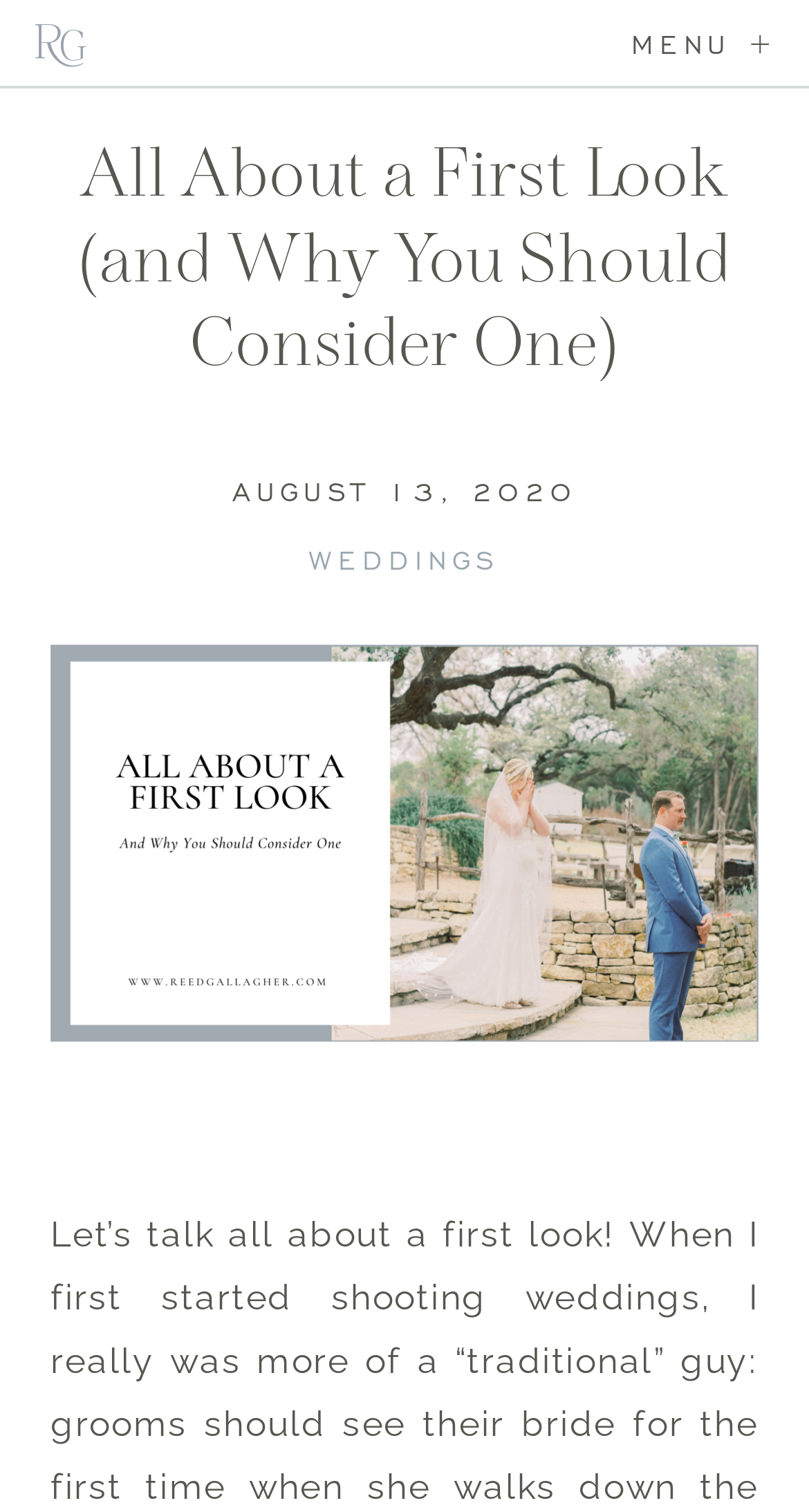Please provide a brief answer to the question using only one word or phrase: 
Is the menu expandable?

Yes